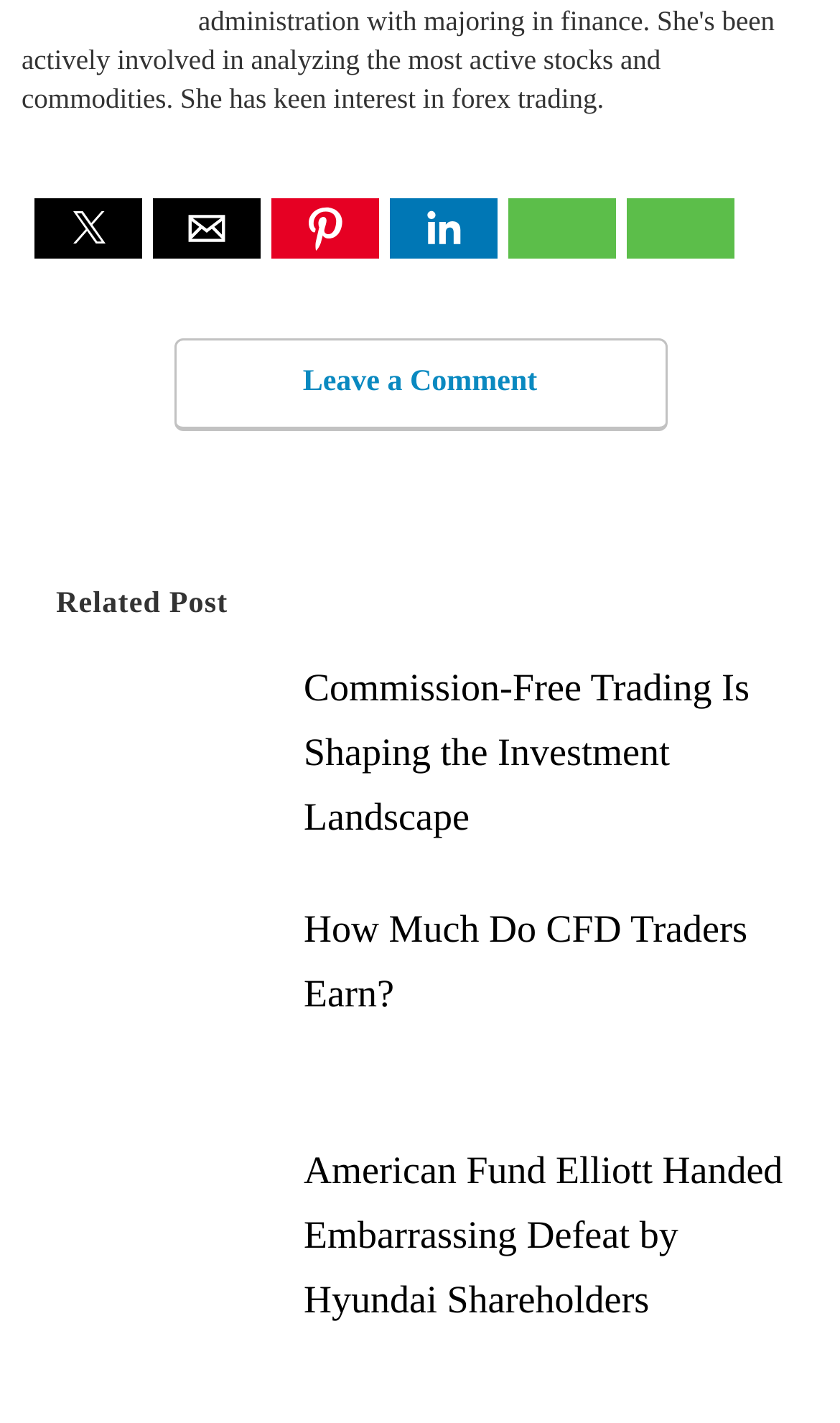Analyze the image and deliver a detailed answer to the question: What is the topic of the first related post?

I looked at the links under the 'Related Post' section and found that the first link is titled 'Commission-Free Trading Is Shaping the Investment Landscape', which suggests that the topic of the first related post is Commission-Free Trading.